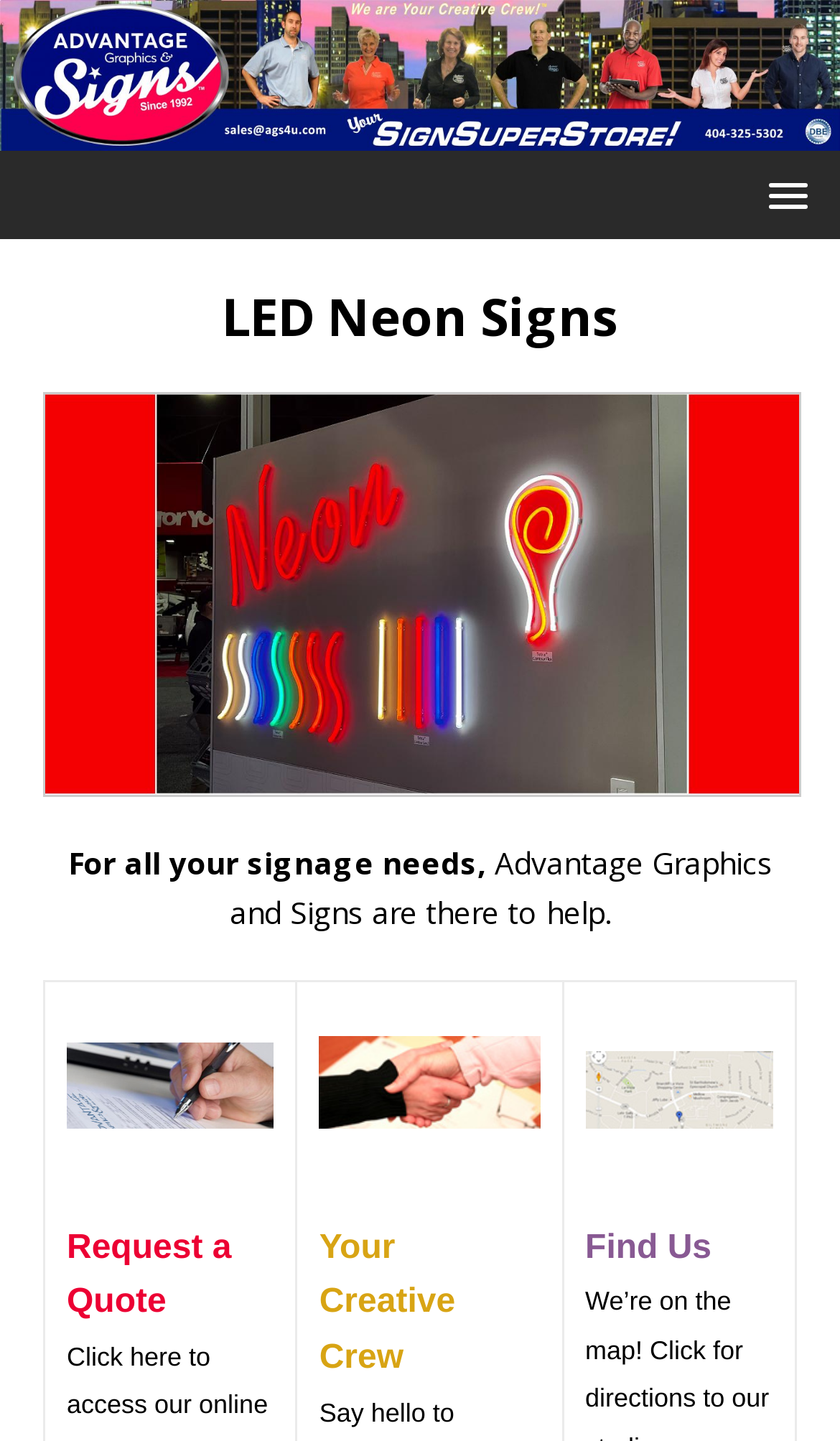Provide a brief response to the question below using one word or phrase:
How many images are below the main heading?

4